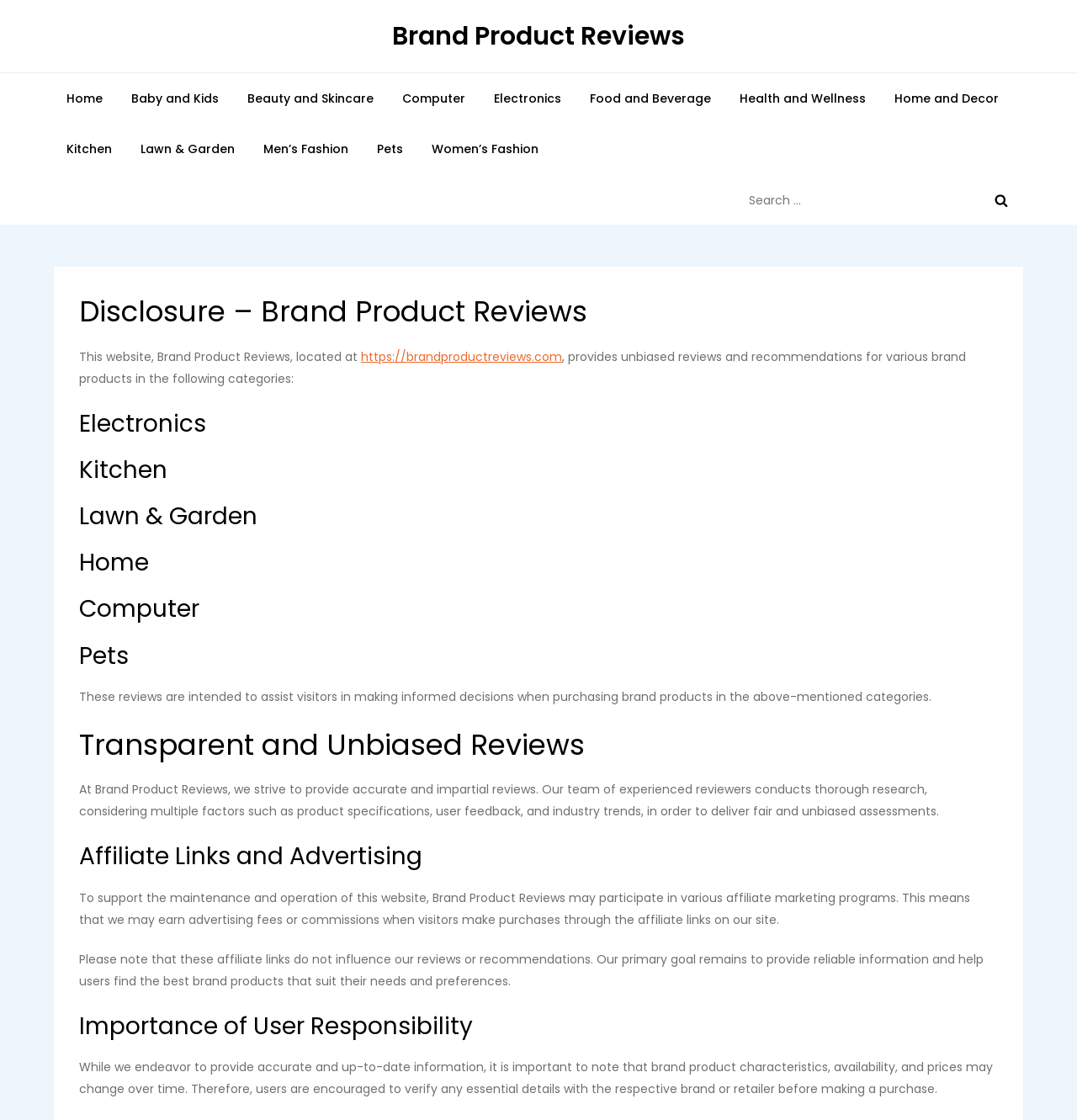Determine the bounding box coordinates of the clickable element to complete this instruction: "Search for a product". Provide the coordinates in the format of four float numbers between 0 and 1, [left, top, right, bottom].

[0.688, 0.156, 0.95, 0.201]